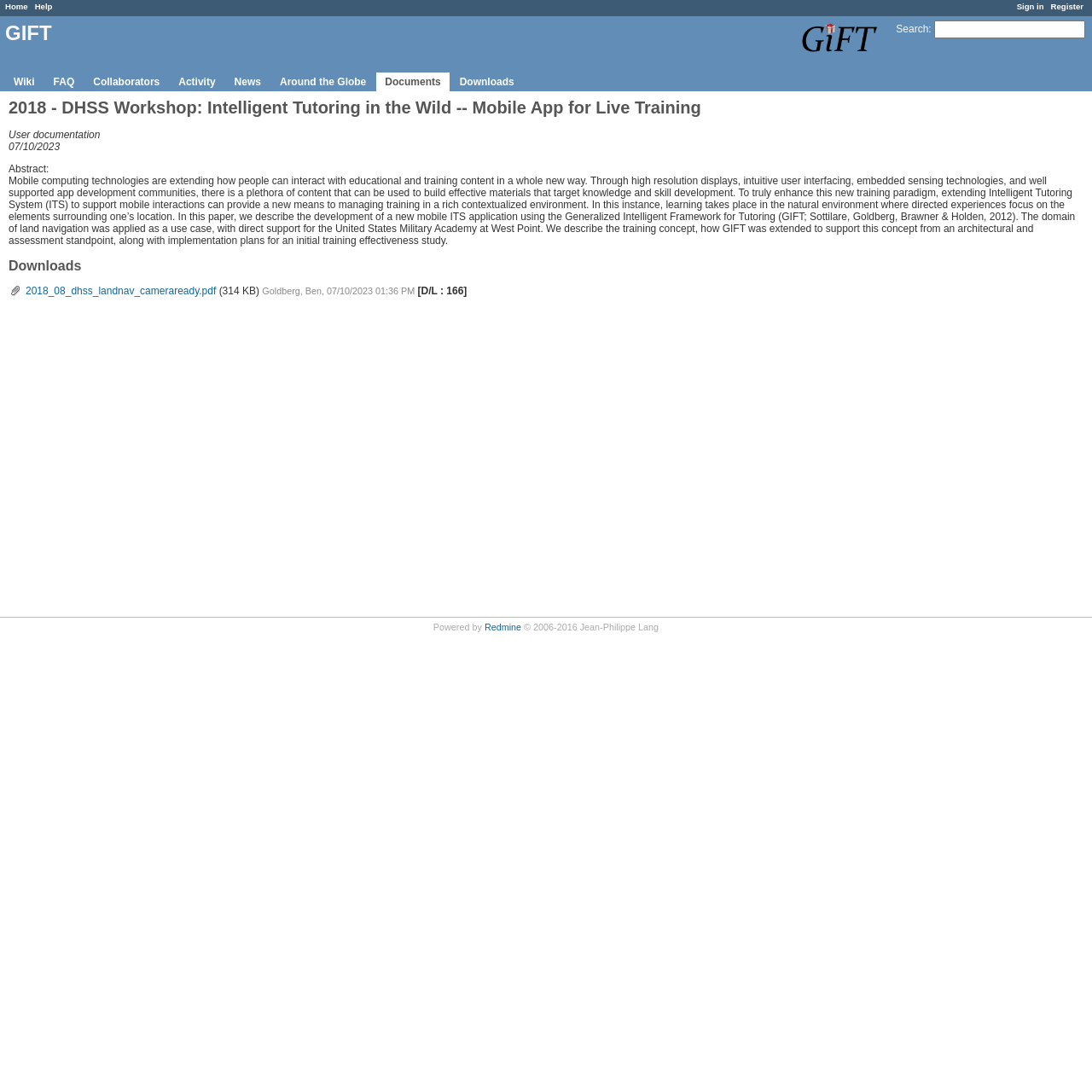What is the file type of the downloadable file?
Look at the image and provide a detailed response to the question.

The downloadable file '2018_08_dhss_landnav_cameraready.pdf' has a '.pdf' extension, which suggests that the file type is PDF.